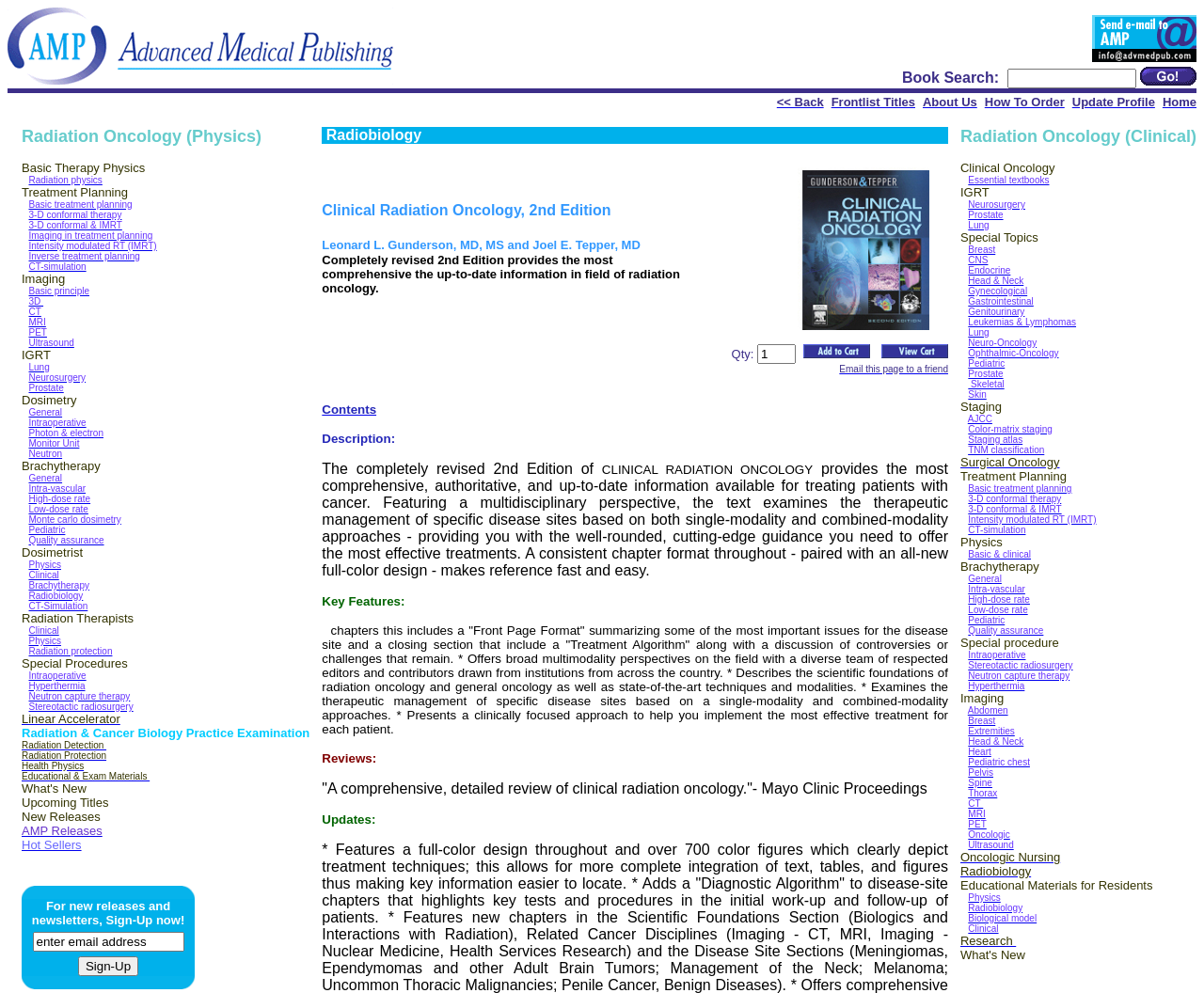Determine the bounding box coordinates for the clickable element required to fulfill the instruction: "Search for a book". Provide the coordinates as four float numbers between 0 and 1, i.e., [left, top, right, bottom].

[0.749, 0.062, 0.947, 0.089]